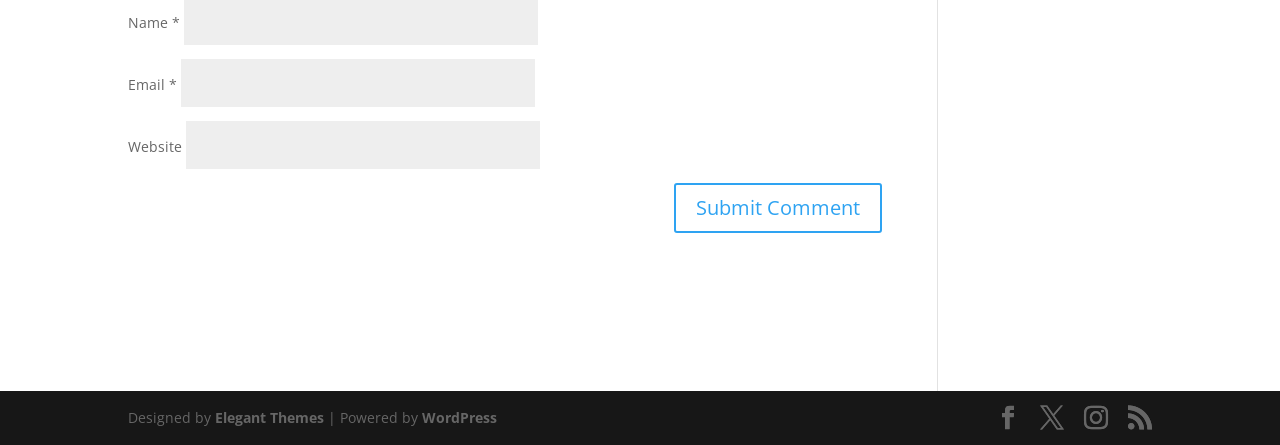Identify the bounding box coordinates of the clickable section necessary to follow the following instruction: "Enter your email address". The coordinates should be presented as four float numbers from 0 to 1, i.e., [left, top, right, bottom].

[0.141, 0.132, 0.418, 0.24]